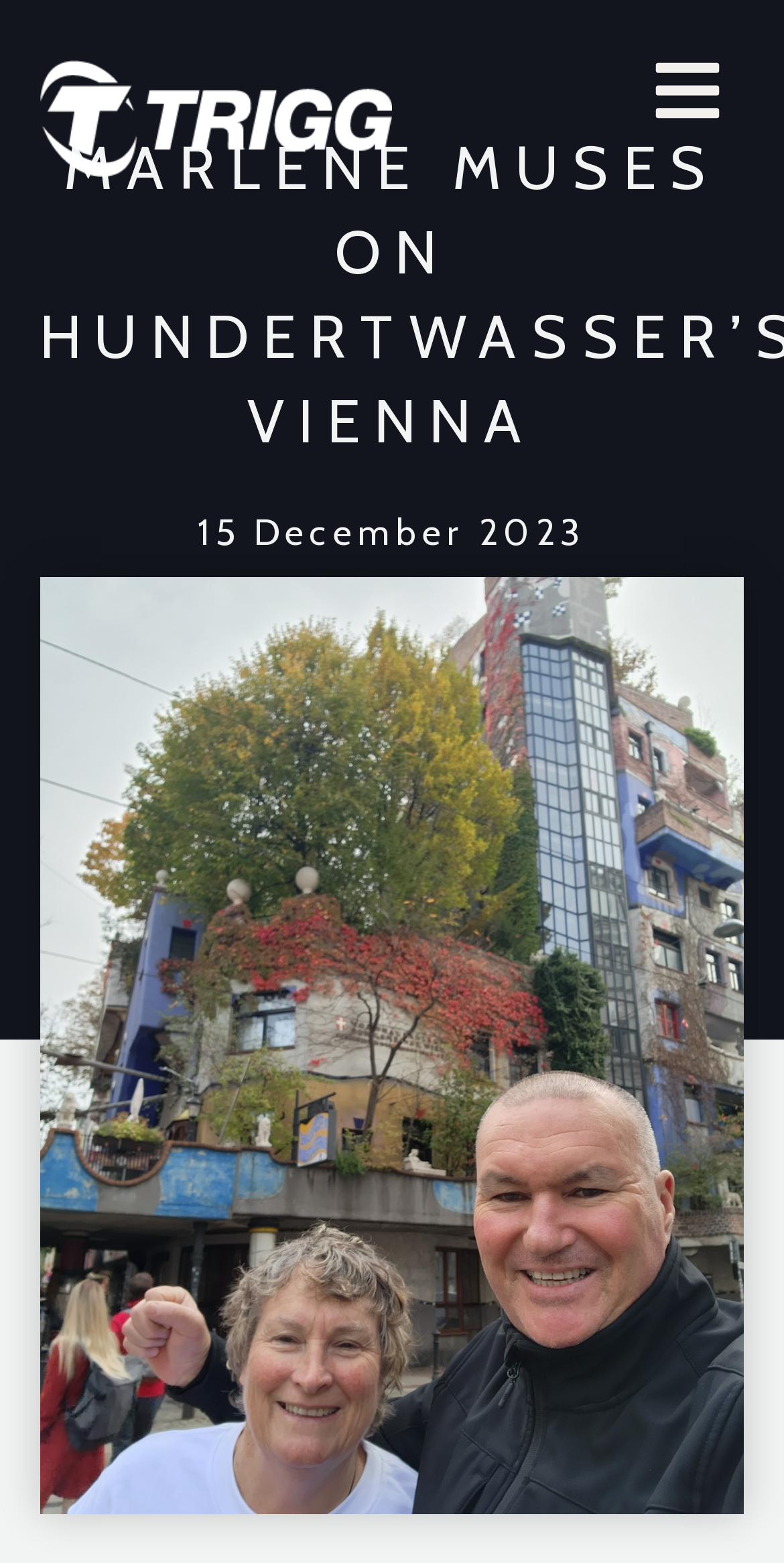Determine the main headline from the webpage and extract its text.

MARLENE MUSES ON HUNDERTWASSER’S VIENNA